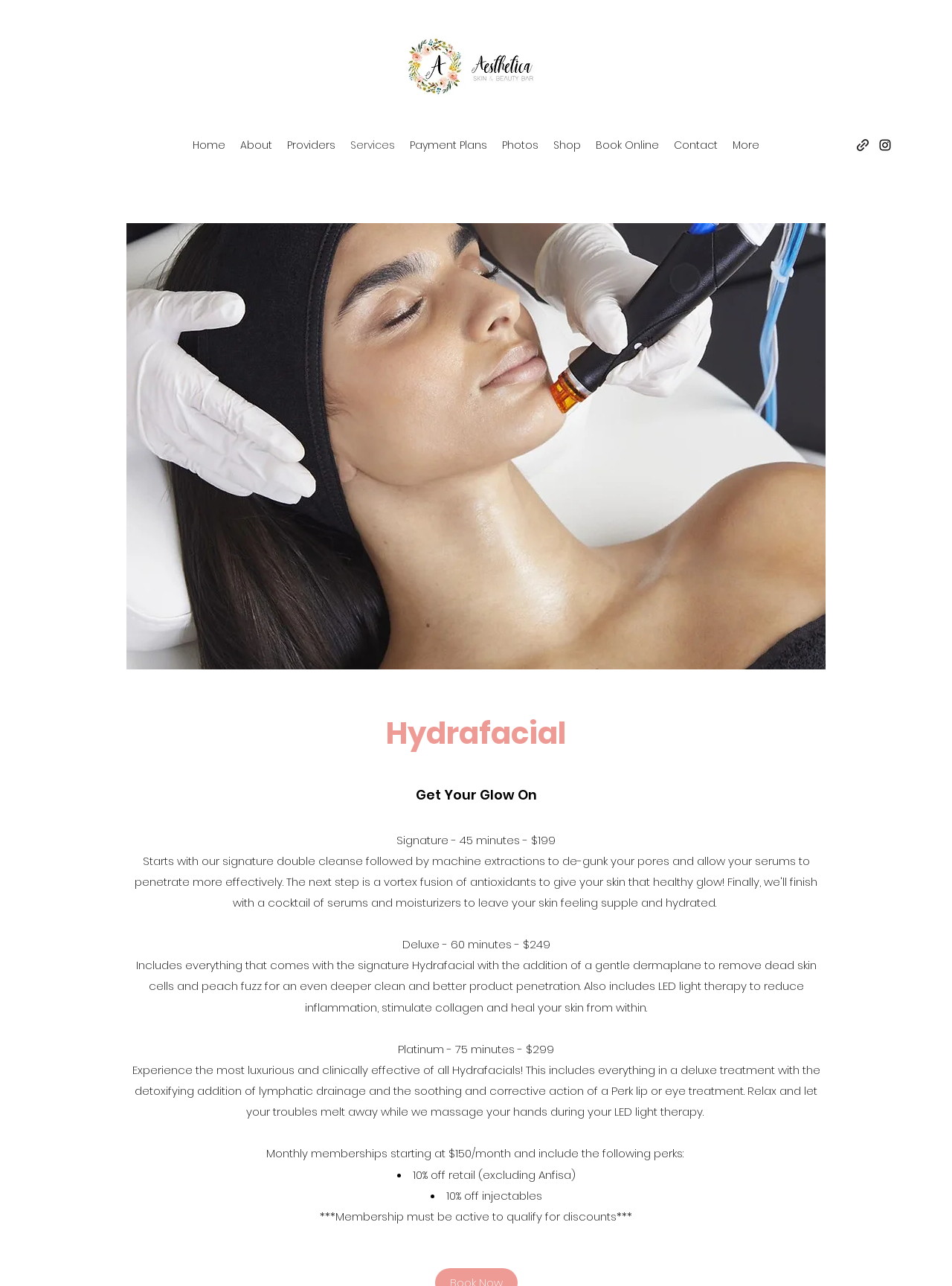Show the bounding box coordinates for the HTML element as described: "Bella IMC".

None